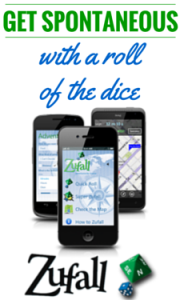Give a meticulous account of what the image depicts.

The image promotes the "Zufall Adventures App," encouraging spontaneity in activities through a playful approach. It features a colorful design with the text "GET SPONTANEOUS with a roll of the dice," appealing to users looking for spontaneous adventures. The app is showcased with three smartphones displaying various app interfaces, illustrating its functionality and engagement. The overall message is about embracing randomness and fun in daily life, reinforcing the app's theme of spontaneity and adventure. The branding is highlighted at the bottom with the name "Zufall" alongside a playful graphic of dice, further emphasizing the app's interactive and unexpected nature.